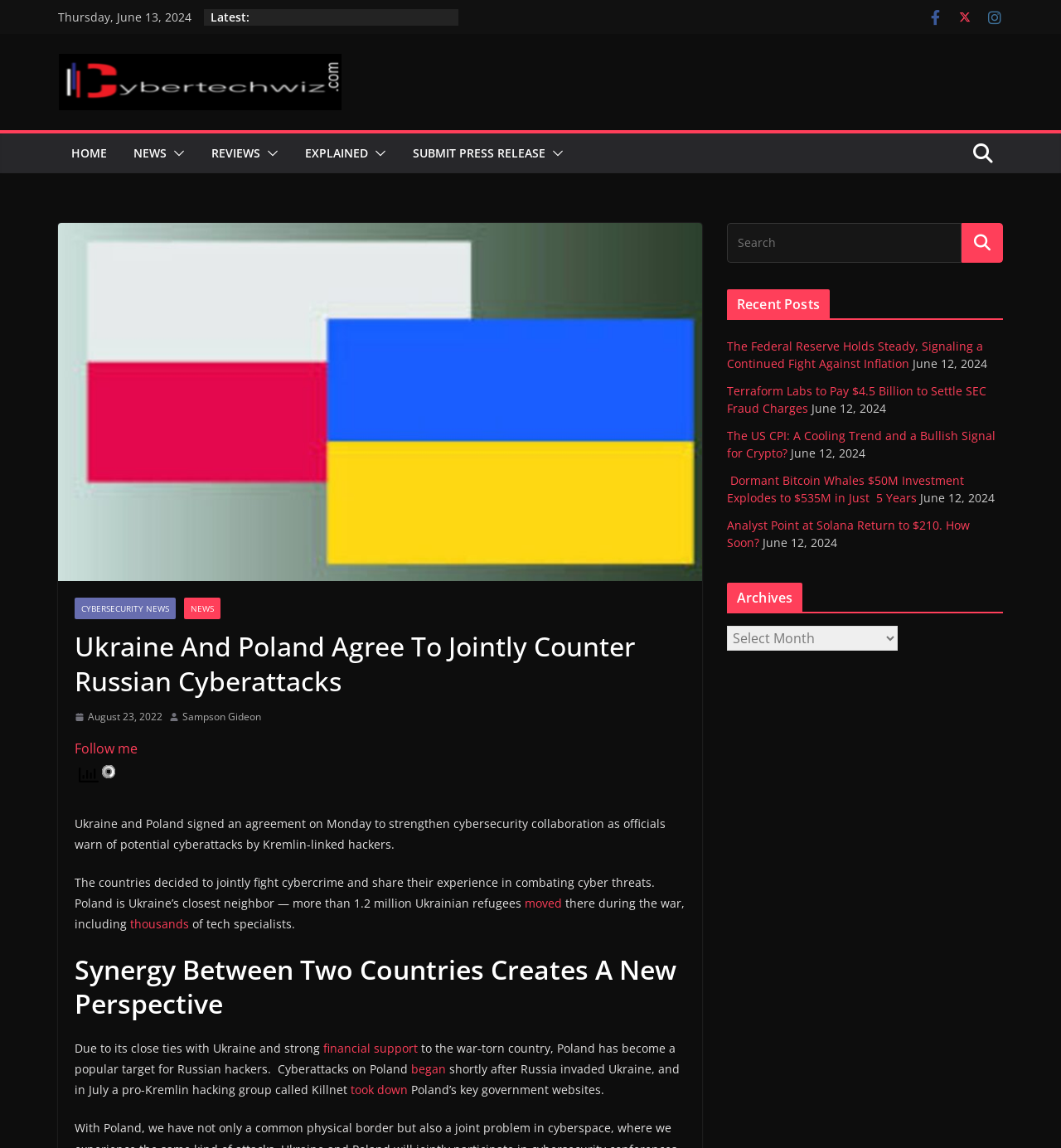Find the bounding box coordinates of the element's region that should be clicked in order to follow the given instruction: "Click on the 'HOME' link". The coordinates should consist of four float numbers between 0 and 1, i.e., [left, top, right, bottom].

[0.067, 0.124, 0.101, 0.144]